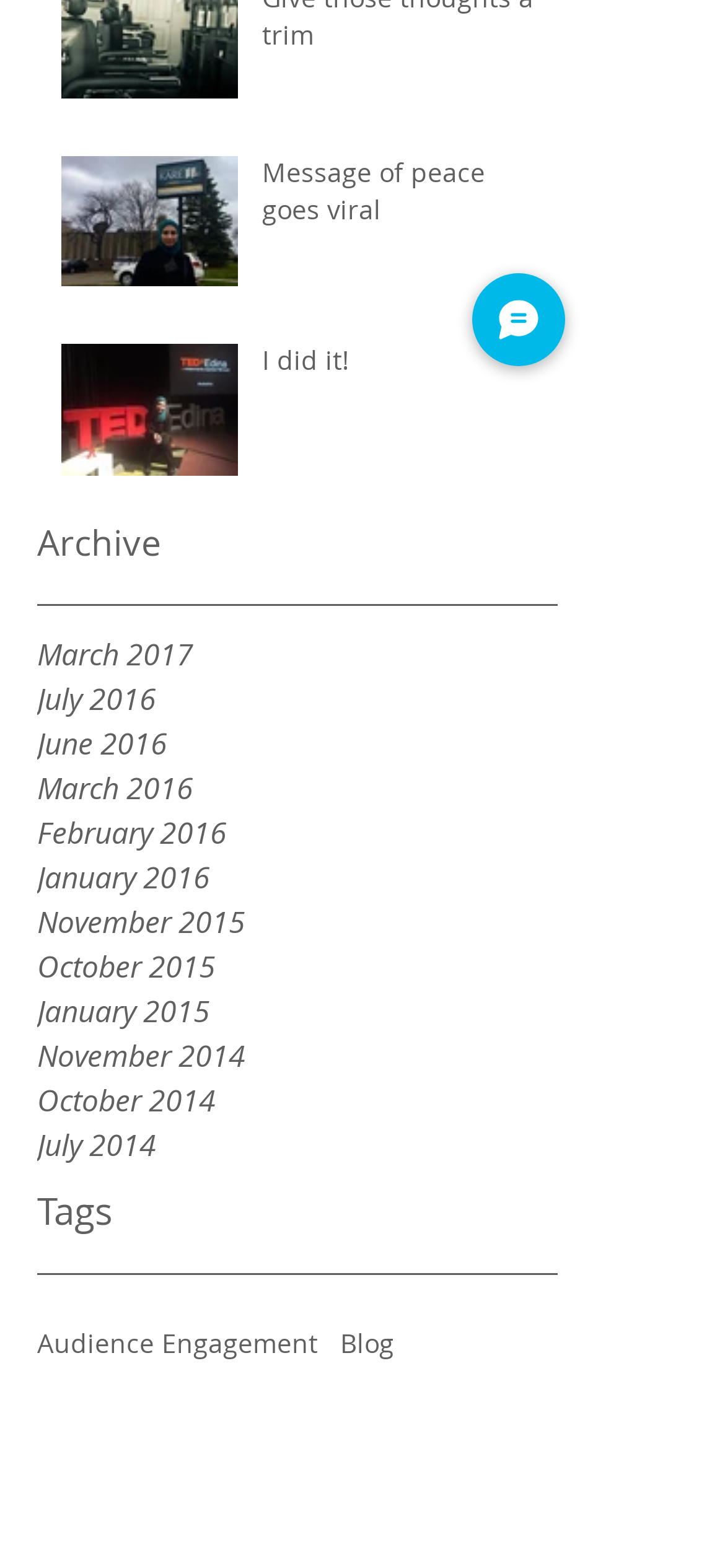Identify the bounding box for the described UI element. Provide the coordinates in (top-left x, top-left y, bottom-right x, bottom-right y) format with values ranging from 0 to 1: I did it!

[0.362, 0.218, 0.738, 0.251]